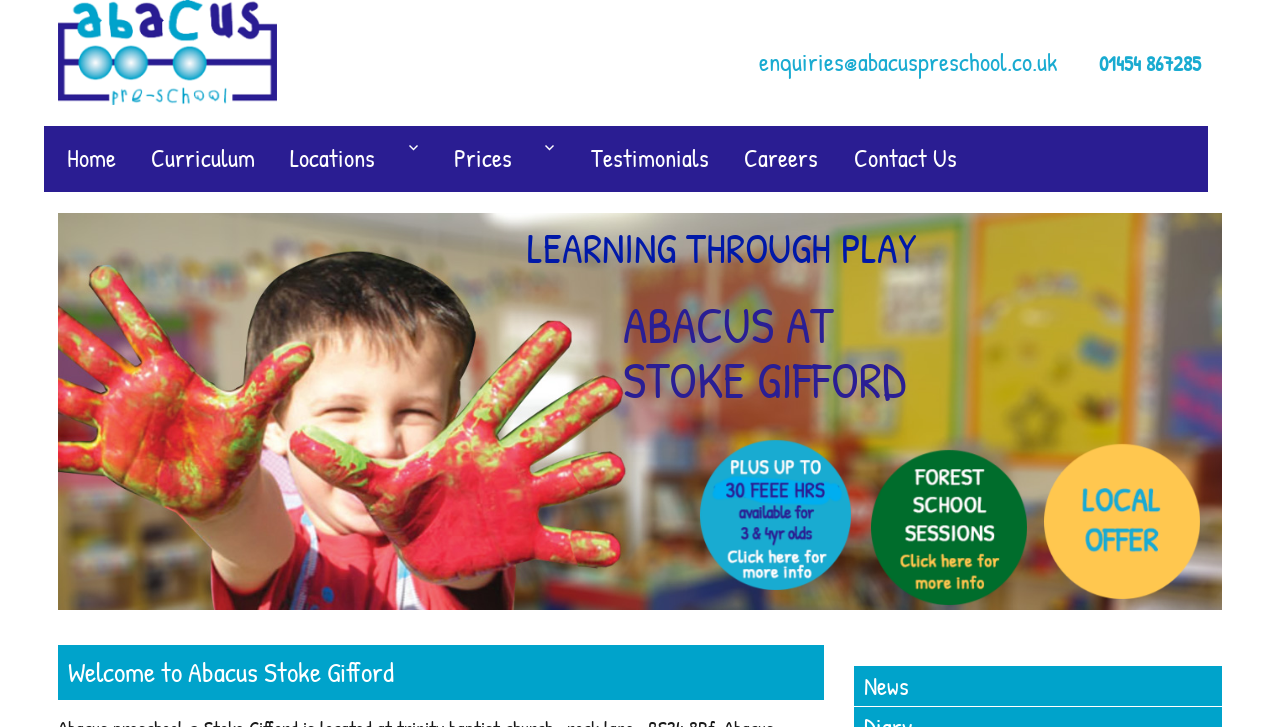Locate the bounding box coordinates of the clickable area to execute the instruction: "View the News page". Provide the coordinates as four float numbers between 0 and 1, represented as [left, top, right, bottom].

[0.675, 0.92, 0.71, 0.966]